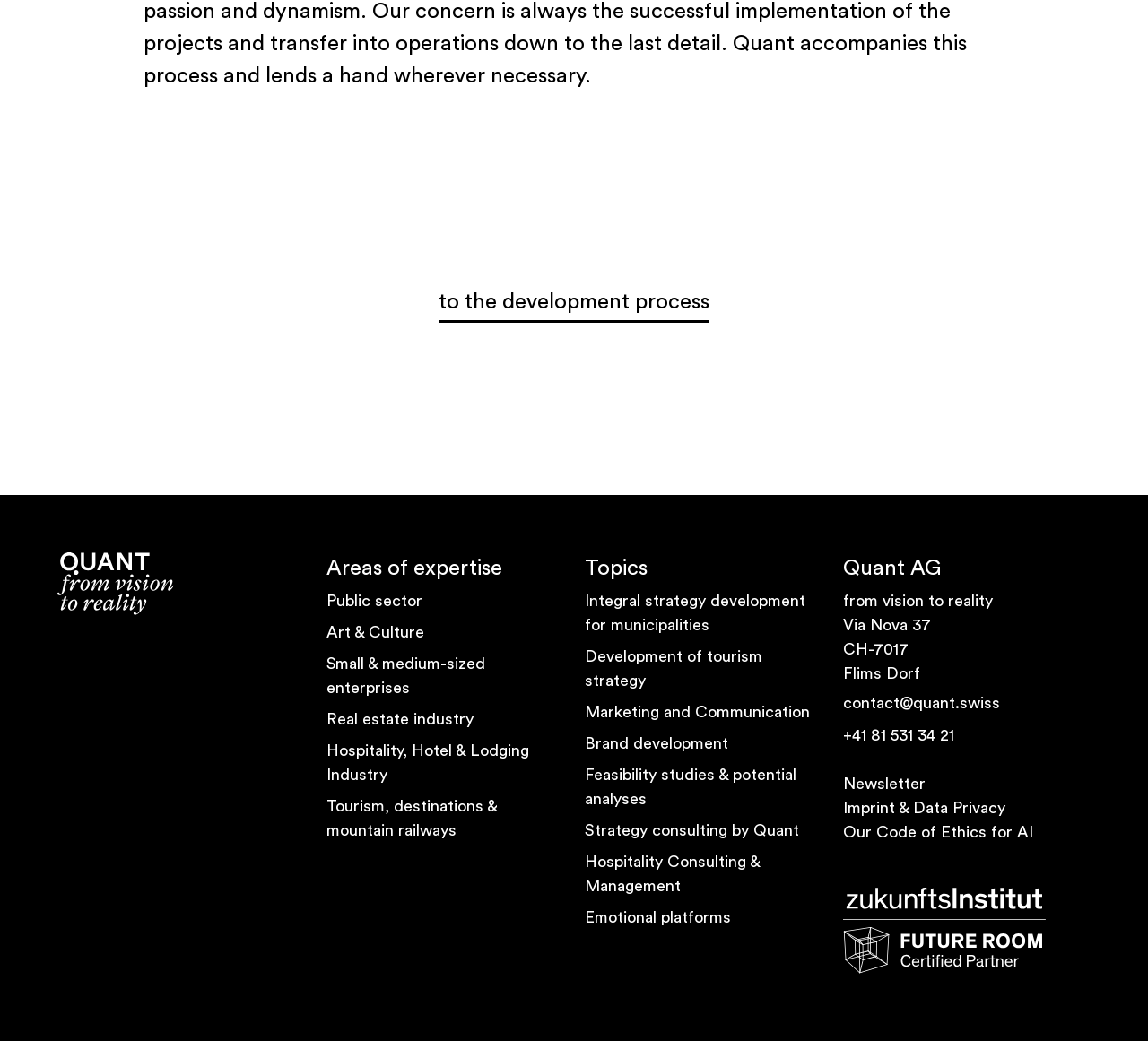Using the element description: "Brand development", determine the bounding box coordinates. The coordinates should be in the format [left, top, right, bottom], with values between 0 and 1.

[0.509, 0.703, 0.634, 0.726]